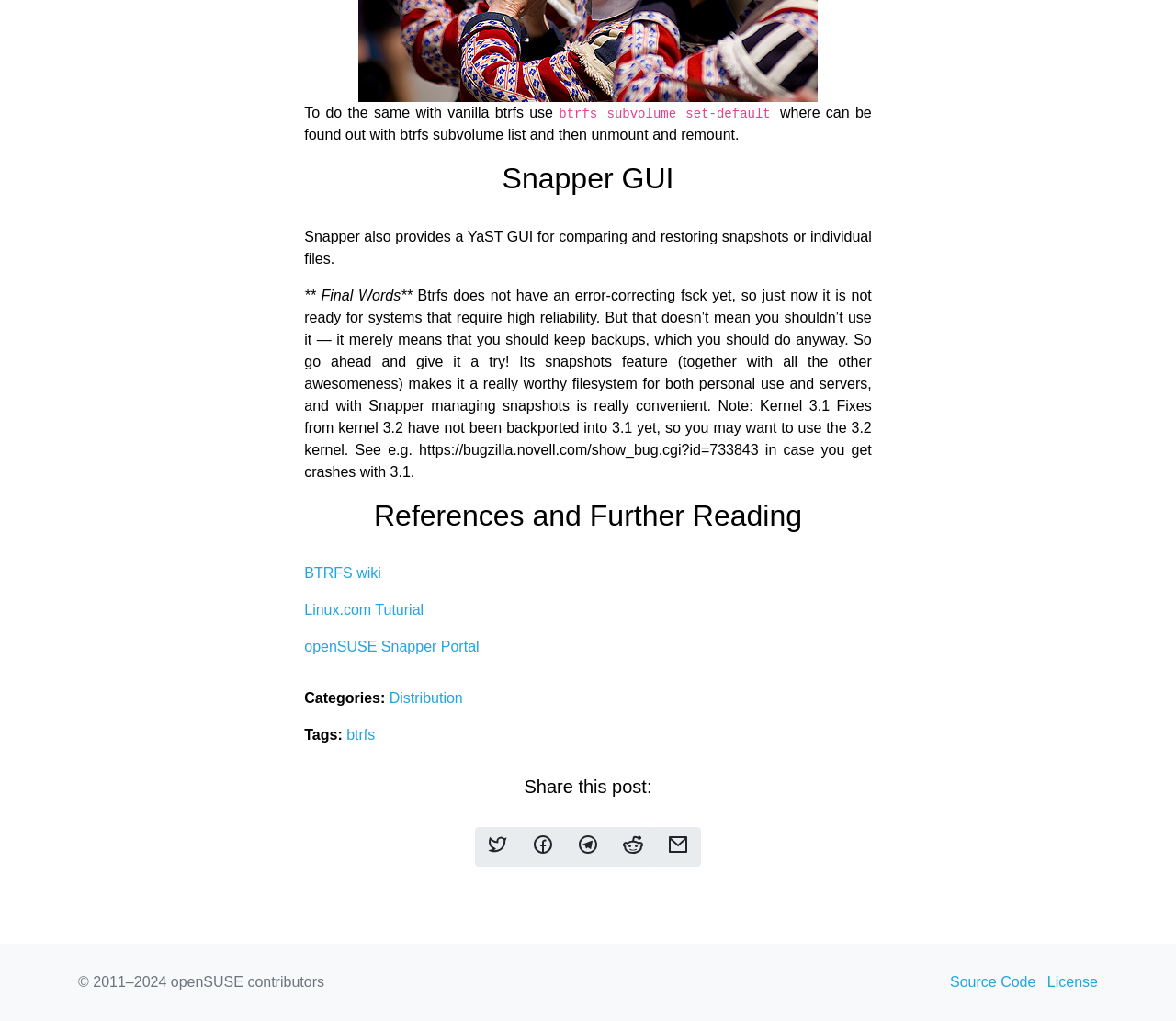Please find the bounding box for the following UI element description. Provide the coordinates in (top-left x, top-left y, bottom-right x, bottom-right y) format, with values between 0 and 1: alt="National Economy"

None